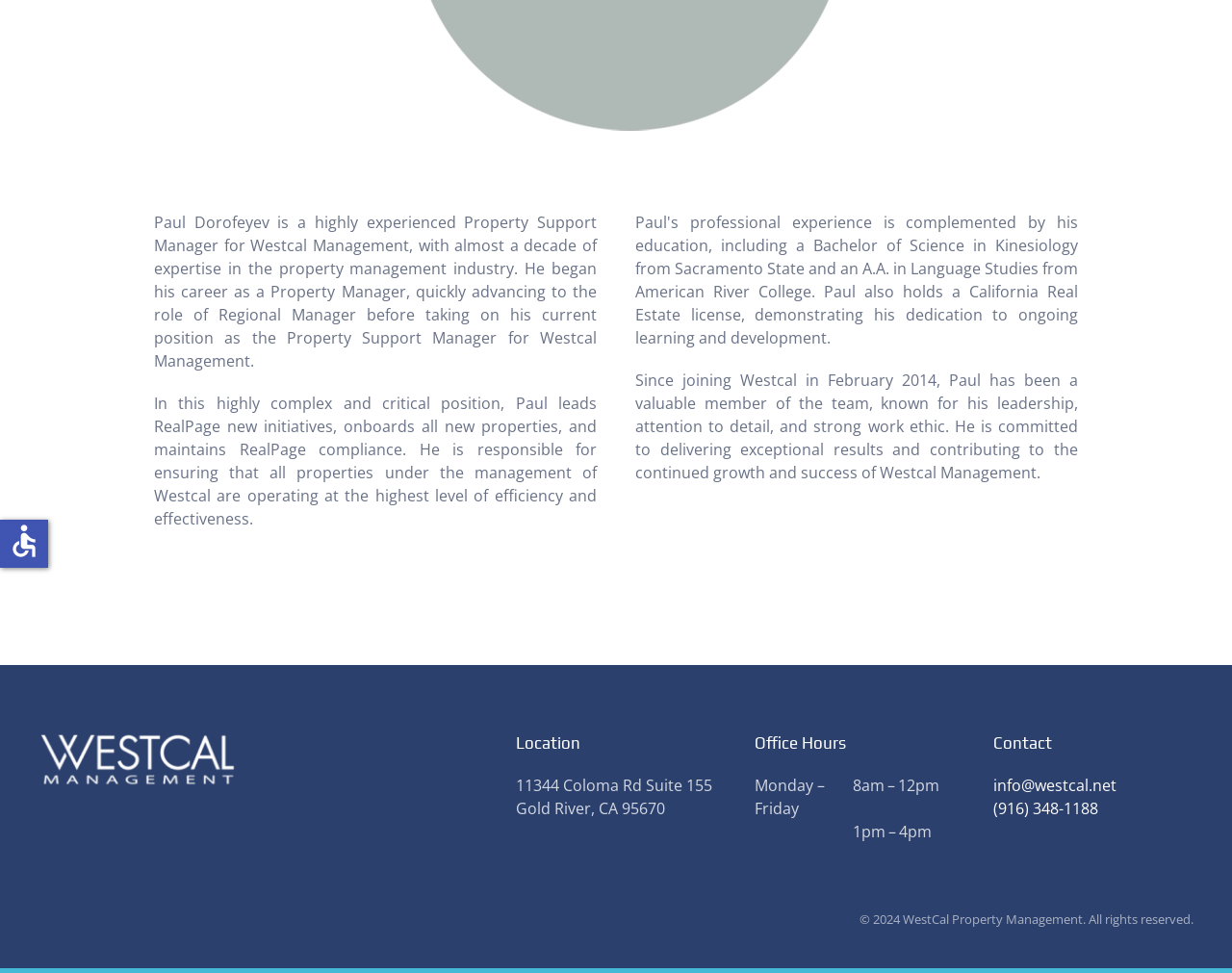Using the format (top-left x, top-left y, bottom-right x, bottom-right y), and given the element description, identify the bounding box coordinates within the screenshot: (916) 348-1188

[0.806, 0.82, 0.891, 0.842]